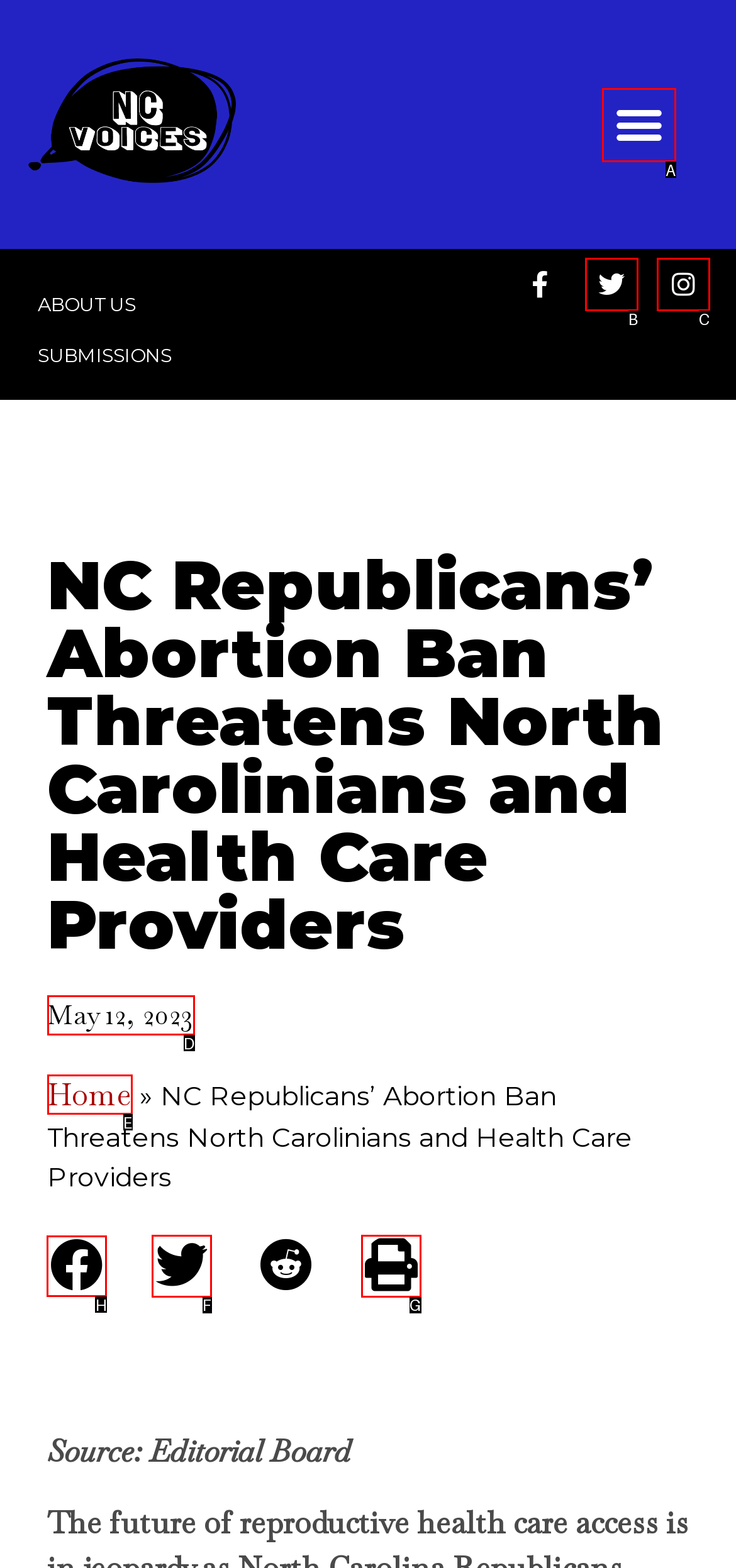Indicate which lettered UI element to click to fulfill the following task: Share on facebook
Provide the letter of the correct option.

H